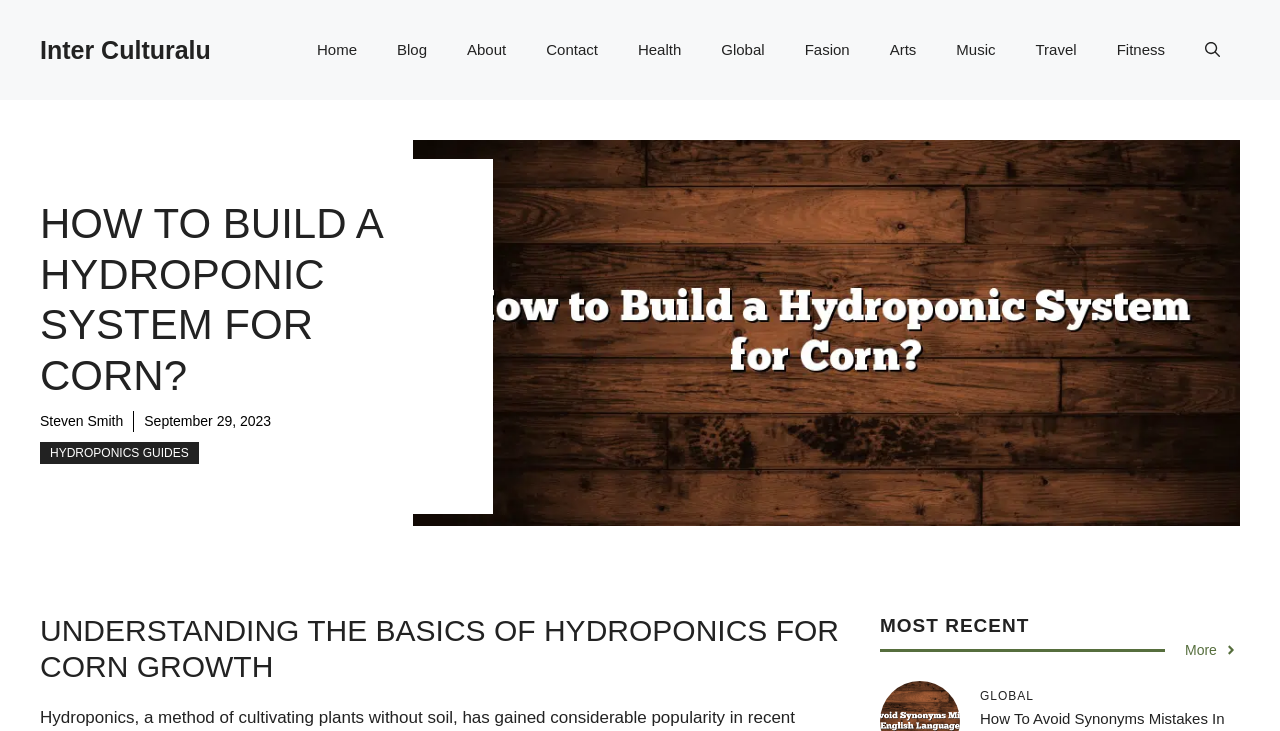Could you highlight the region that needs to be clicked to execute the instruction: "learn about hydroponics guides"?

[0.031, 0.605, 0.155, 0.635]